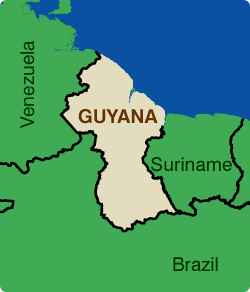Which country shares a border with Guyana to the east?
Offer a detailed and exhaustive answer to the question.

The map highlights Guyana's geographical location, surrounded by neighboring countries, including Suriname to the east, which shares a border with Guyana.